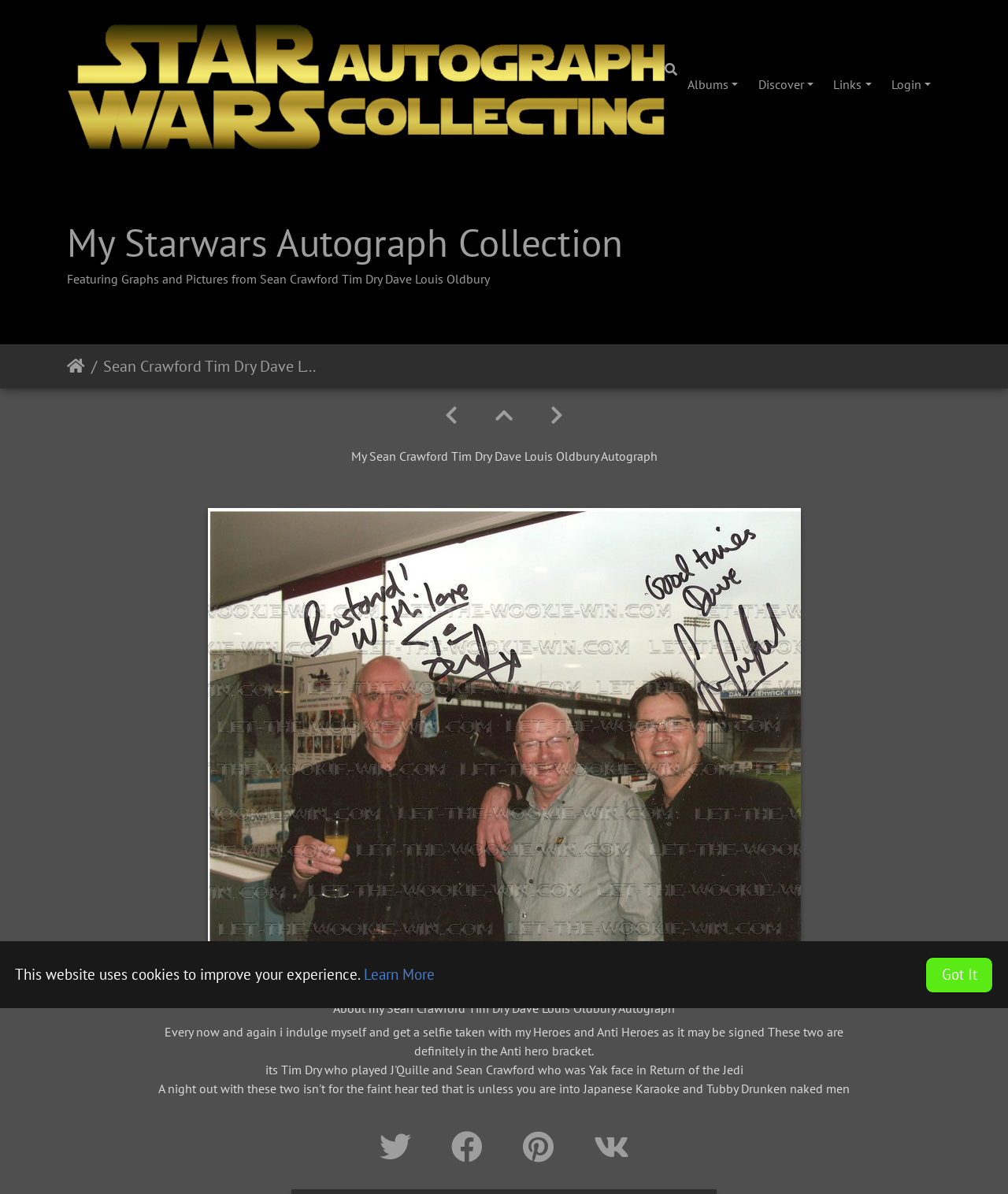Show the bounding box coordinates for the element that needs to be clicked to execute the following instruction: "View albums". Provide the coordinates in the form of four float numbers between 0 and 1, i.e., [left, top, right, bottom].

[0.672, 0.058, 0.742, 0.084]